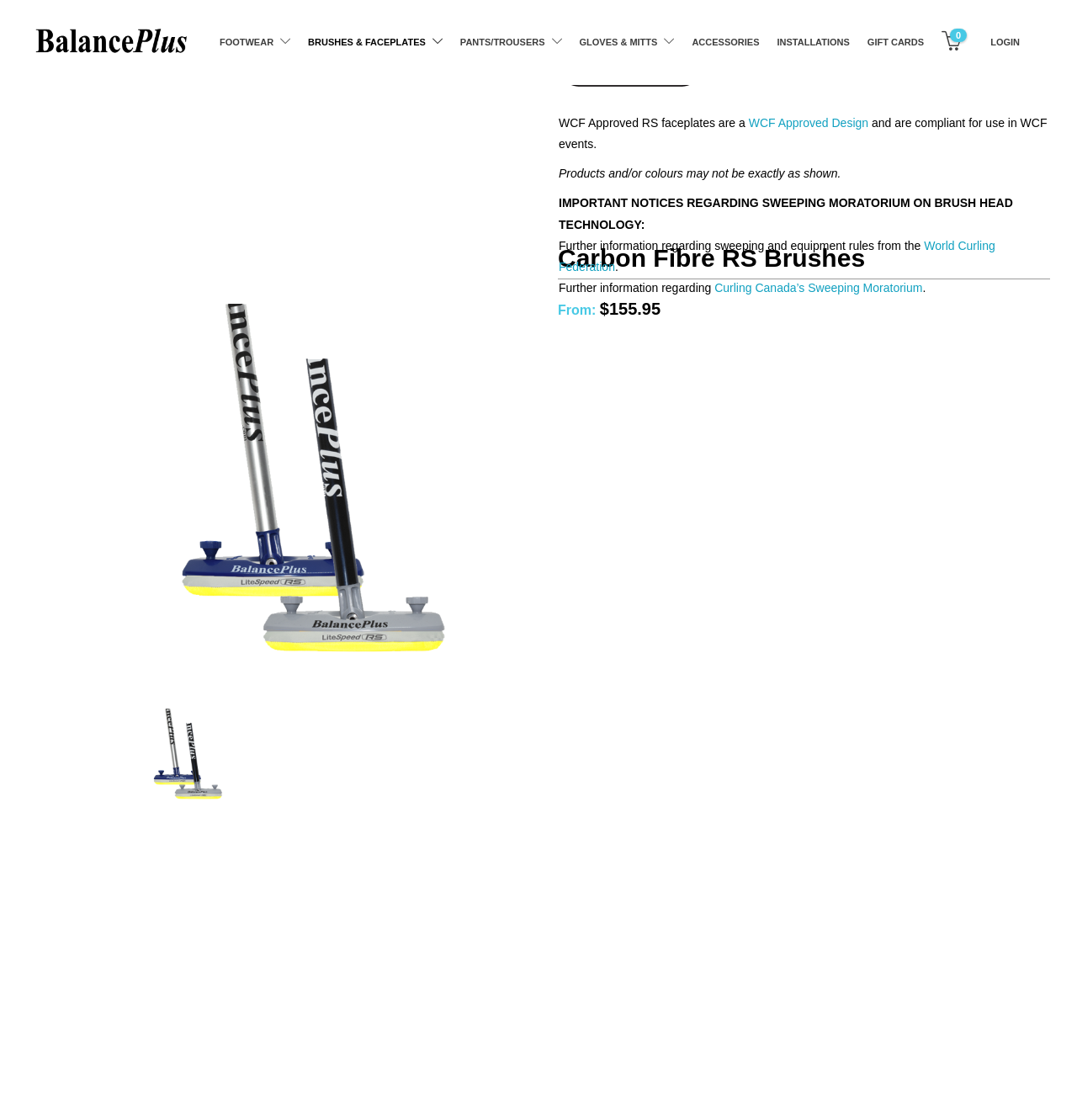Identify the bounding box coordinates for the element that needs to be clicked to fulfill this instruction: "Visit the World Curling Federation website". Provide the coordinates in the format of four float numbers between 0 and 1: [left, top, right, bottom].

[0.519, 0.213, 0.924, 0.244]